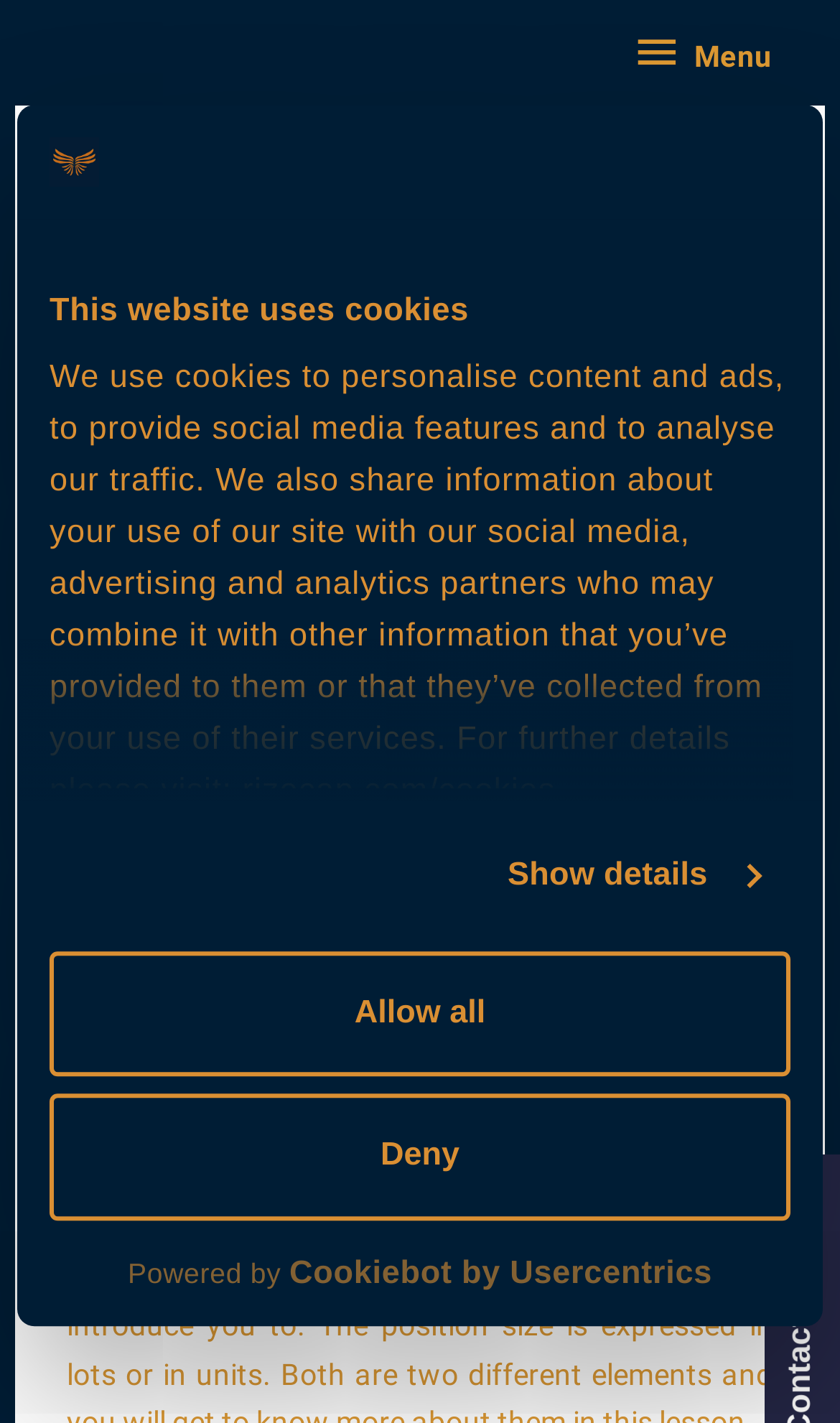Explain in detail what you observe on this webpage.

The webpage is a guide for Forex beginners, specifically focusing on determining position size in Forex trading. At the top, there is a logo and a menu button on the right side. Below the logo, there is a header section with an image related to position sizing and a heading that reads "Determine Position Size in Forex". 

On the top-left corner, there is a dialog box that informs users about the website's use of cookies, with a tab panel labeled "Consent" and a detailed description of the cookie policy. The dialog box also contains two buttons, "Deny" and "Allow all", and a link to show more details. 

Below the header section, there is a paragraph of text that explains the importance of determining position size in Forex trading, highlighting the risks of taking too much risk and draining one's trading account. 

At the bottom of the page, there is a link to the Forex Beginner's Guide and a footer section with a logo that opens in a new window, accompanied by the text "Powered by Cookiebot by Usercentrics".